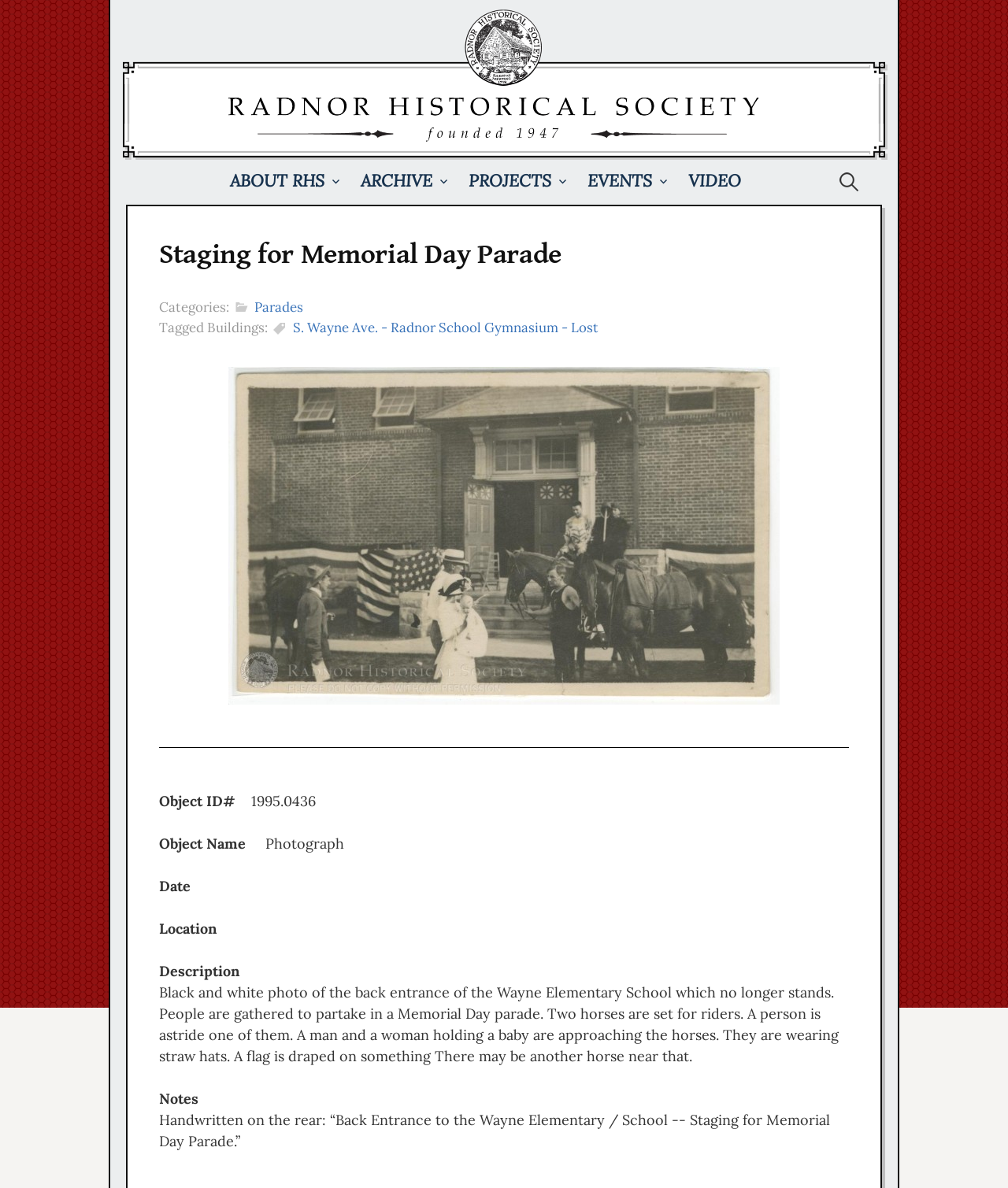What is the occasion depicted in the photograph?
Please provide a single word or phrase in response based on the screenshot.

Memorial Day parade